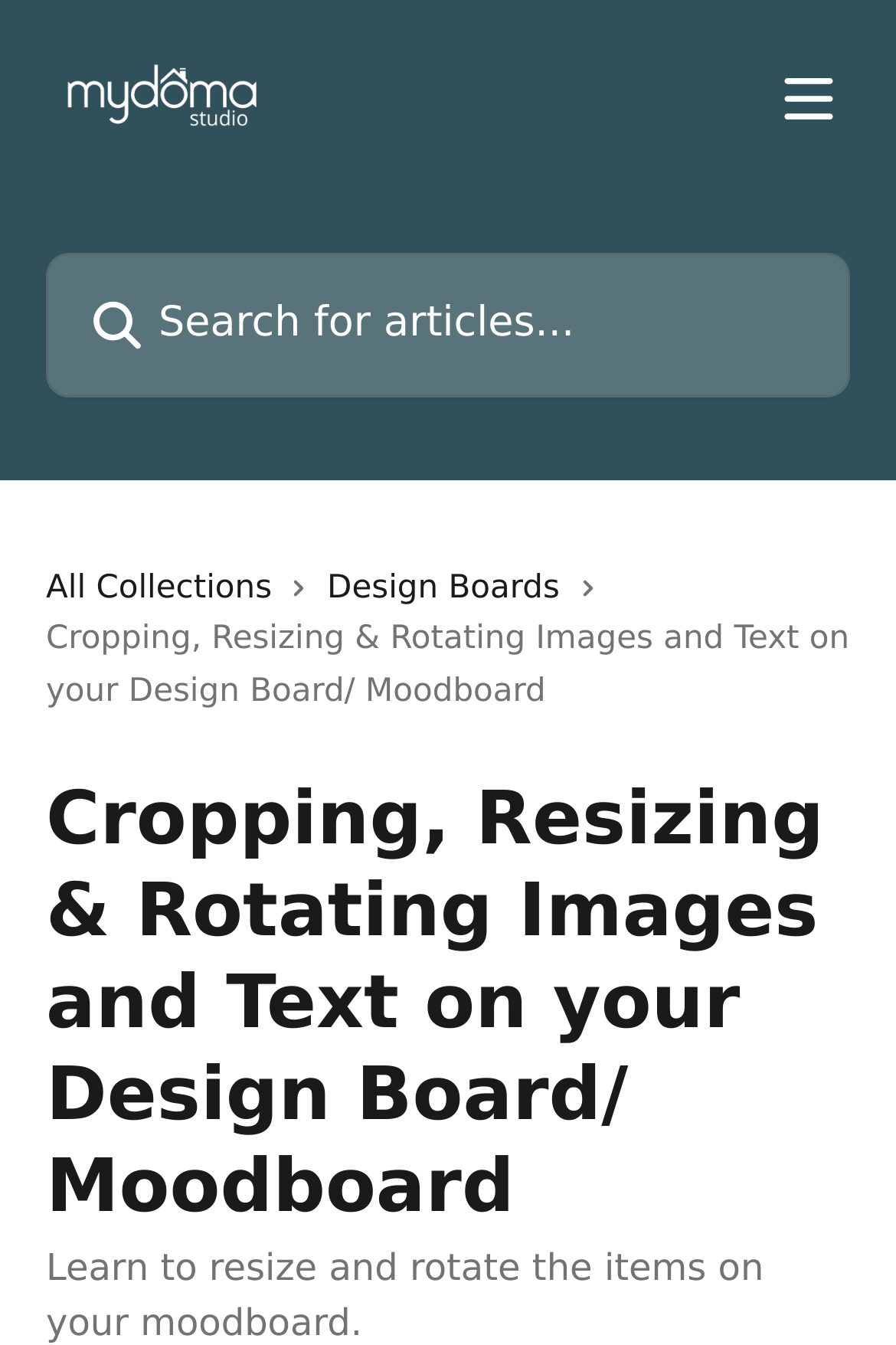Describe all the key features of the webpage in detail.

The webpage is a help center article from Mydoma Studio, focused on teaching users how to resize and rotate items on their moodboard. At the top, there is a header section with a logo of Mydoma Studio Help Center on the left, accompanied by a link to the help center. On the right side of the header, there is a button to open a menu, and a search bar where users can search for articles. 

Below the header, there are two links, "All Collections" and "Design Boards", with small icons next to each link. 

The main content of the article is a heading that reads "Cropping, Resizing & Rotating Images and Text on your Design Board/ Moodboard", which takes up most of the width of the page. 

At the very bottom of the page, there is a brief summary of the article, stating "Learn to resize and rotate the items on your moodboard."